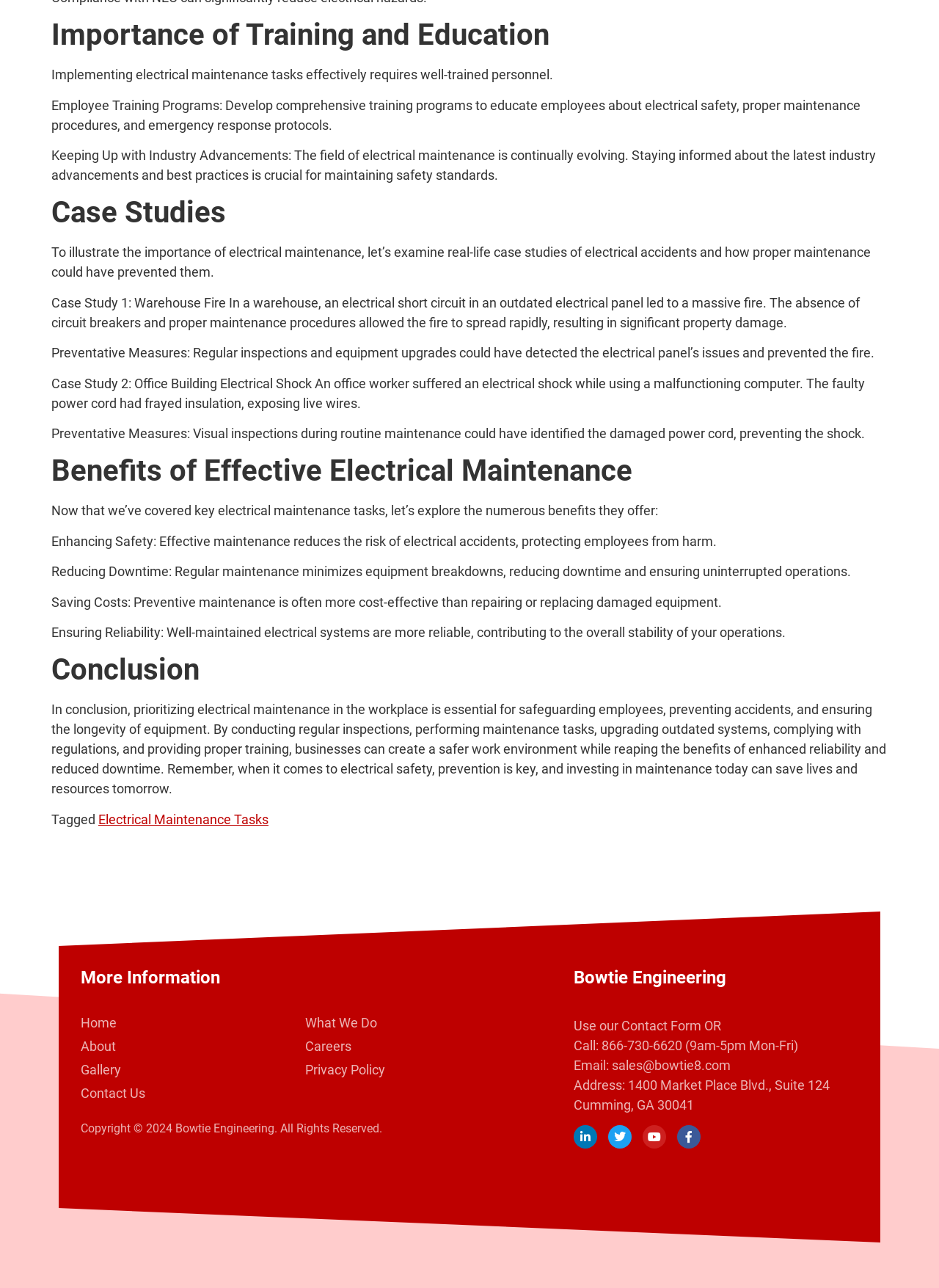What happened in Case Study 1?
Based on the image, provide your answer in one word or phrase.

Warehouse fire